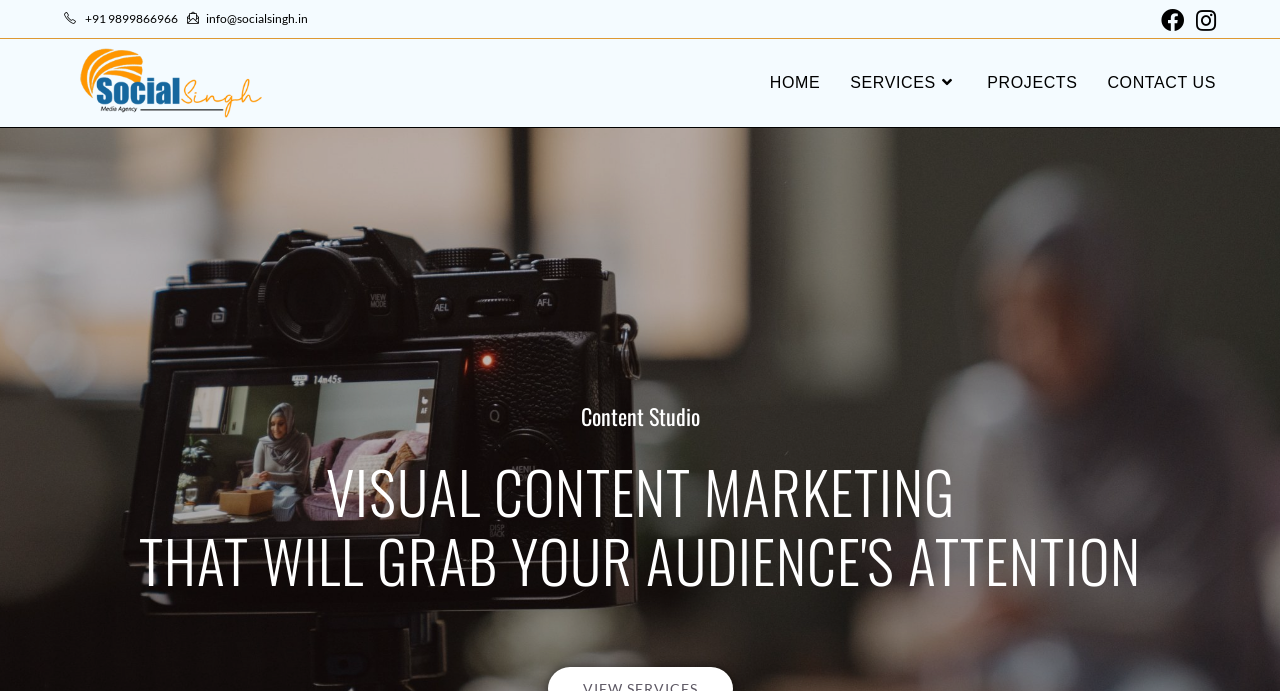Using the details from the image, please elaborate on the following question: What is the first service listed on the webpage?

I found the first service listed on the webpage by looking at the layout table element, where I saw a link element with the text 'Product Photography'.